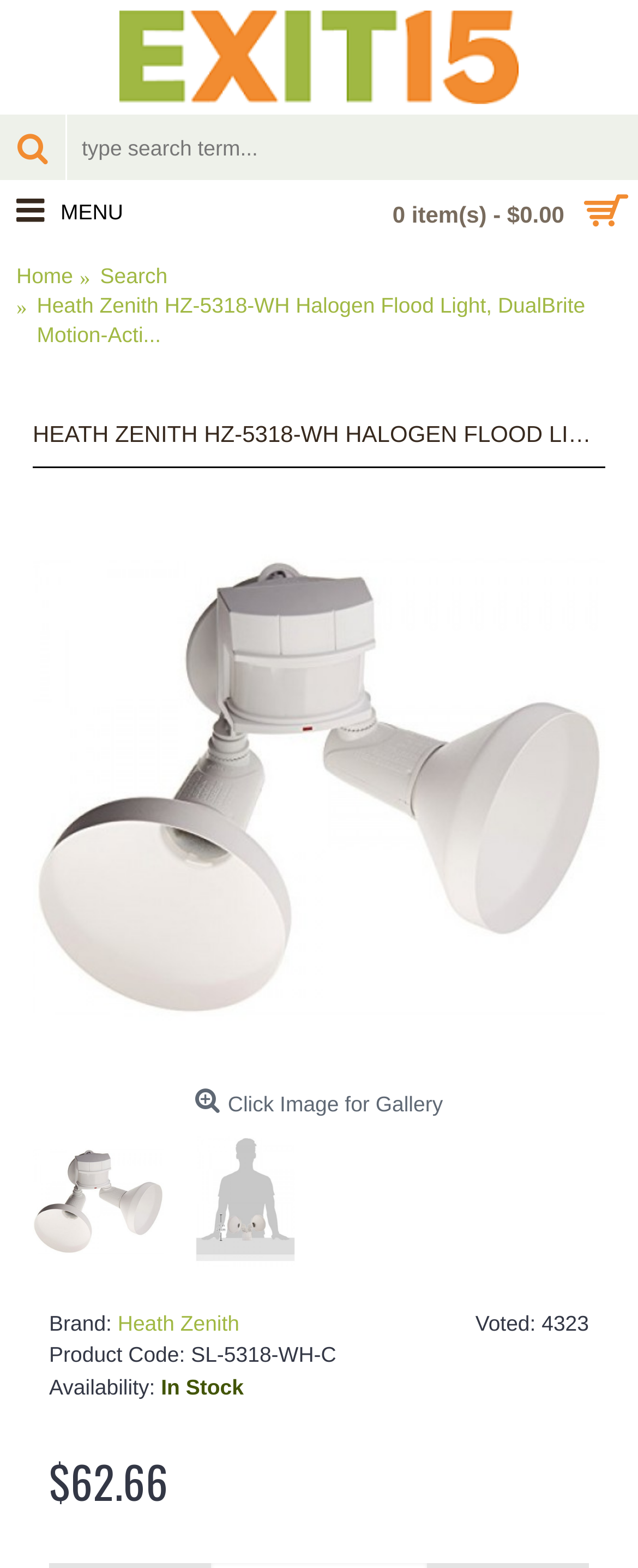What is the product code?
Please provide a comprehensive answer based on the details in the screenshot.

I found the product code information in the section where the product details are listed. The text 'Product Code:' is followed by 'SL-5318-WH-C', which indicates the product code.